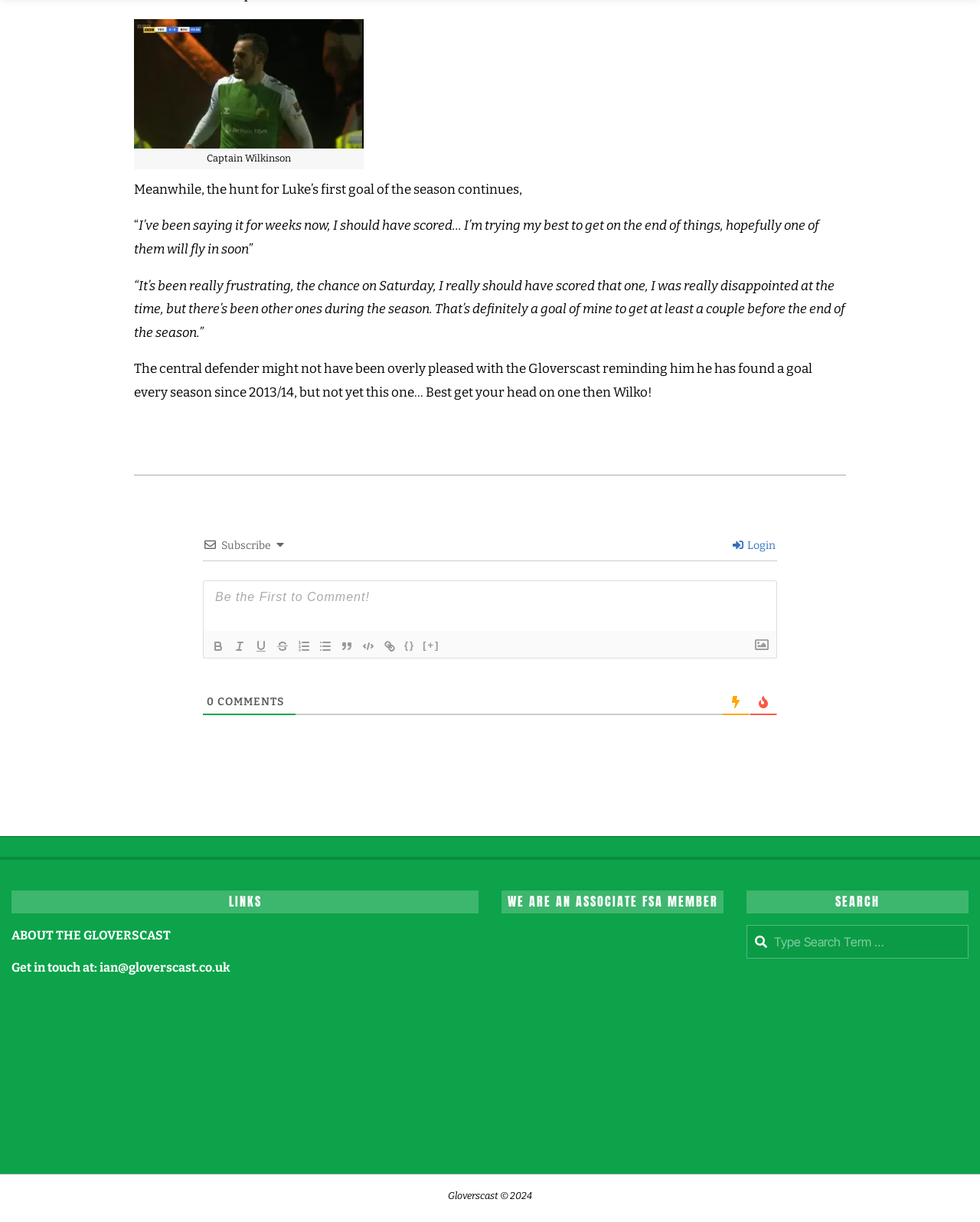What is the name of the website or podcast?
Provide a thorough and detailed answer to the question.

The website or podcast is called Gloverscast, as indicated by the mention of 'Gloverscast' in the article and the presence of a 'Subscribe' button and a 'Login' link.